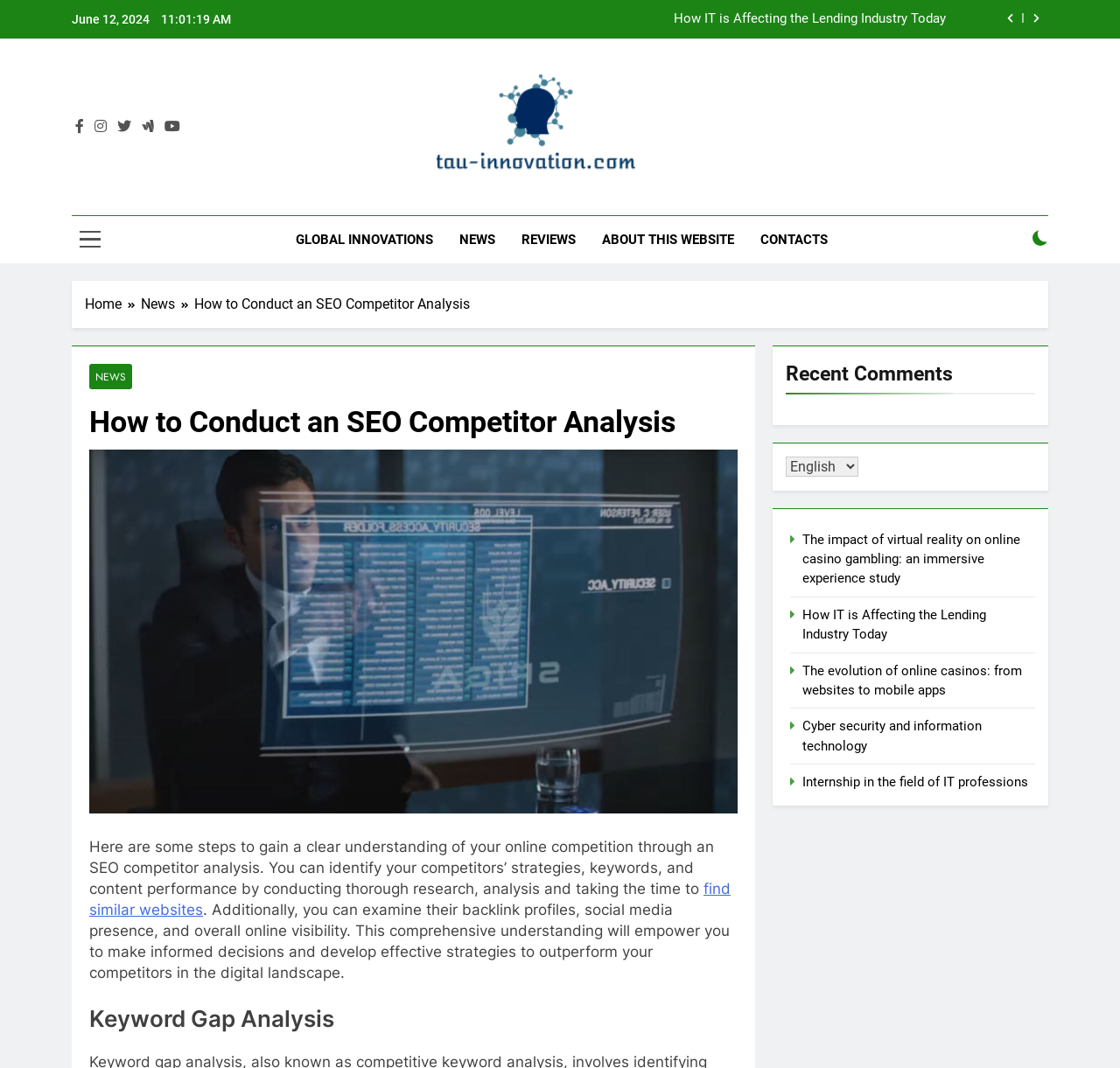Locate the UI element described as follows: "News". Return the bounding box coordinates as four float numbers between 0 and 1 in the order [left, top, right, bottom].

[0.399, 0.202, 0.454, 0.246]